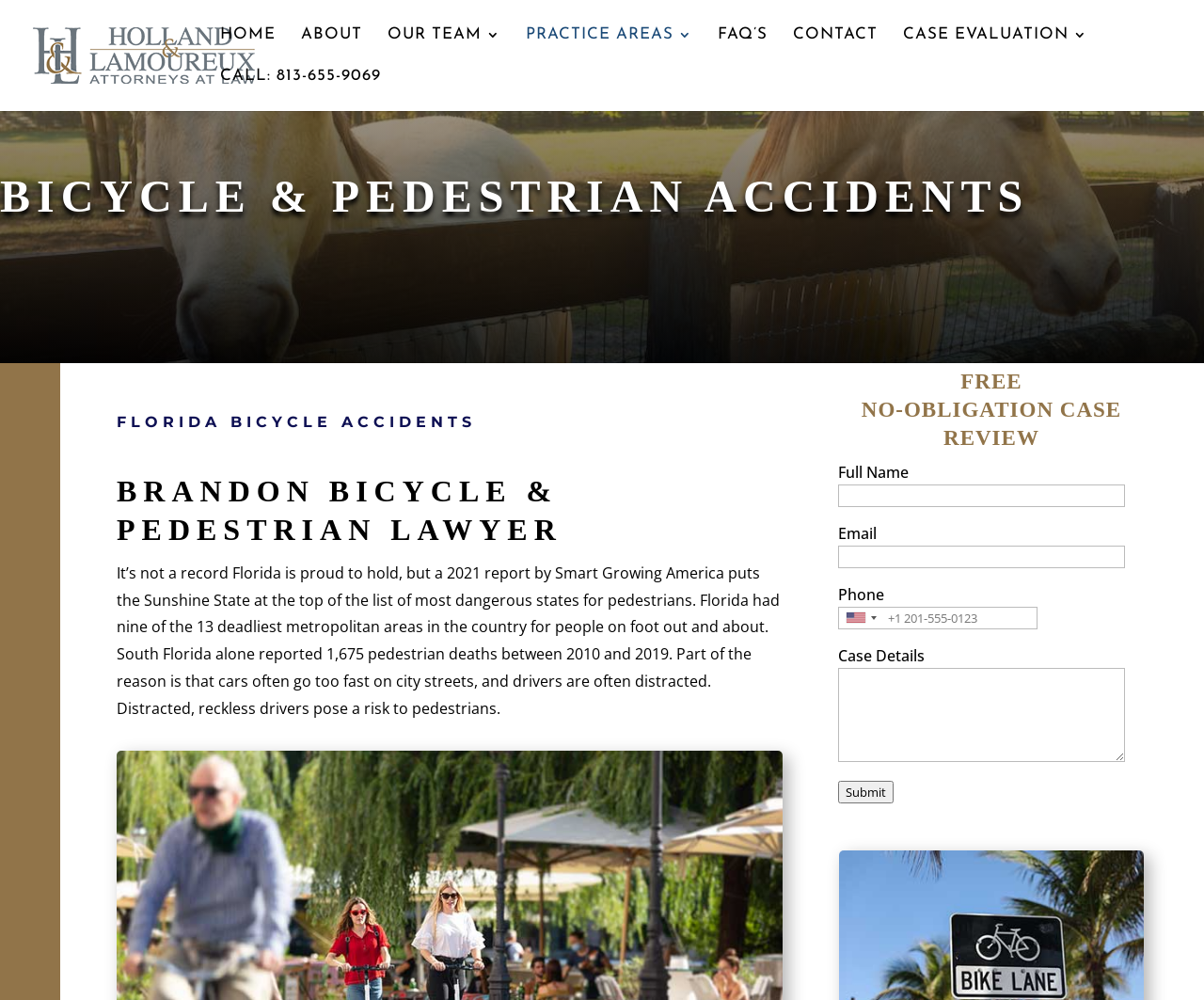Using the information in the image, give a detailed answer to the following question: What is the name of the law firm?

The name of the law firm can be found in the top-left corner of the webpage, where it says 'Holland & Lamoureux - Attorneys at Law'.